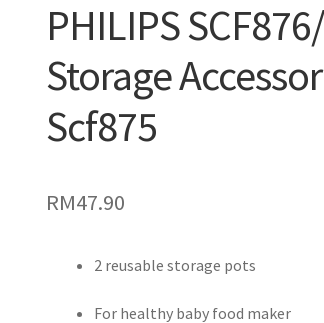Provide a one-word or brief phrase answer to the question:
What is the primary purpose of the product?

To store baby food